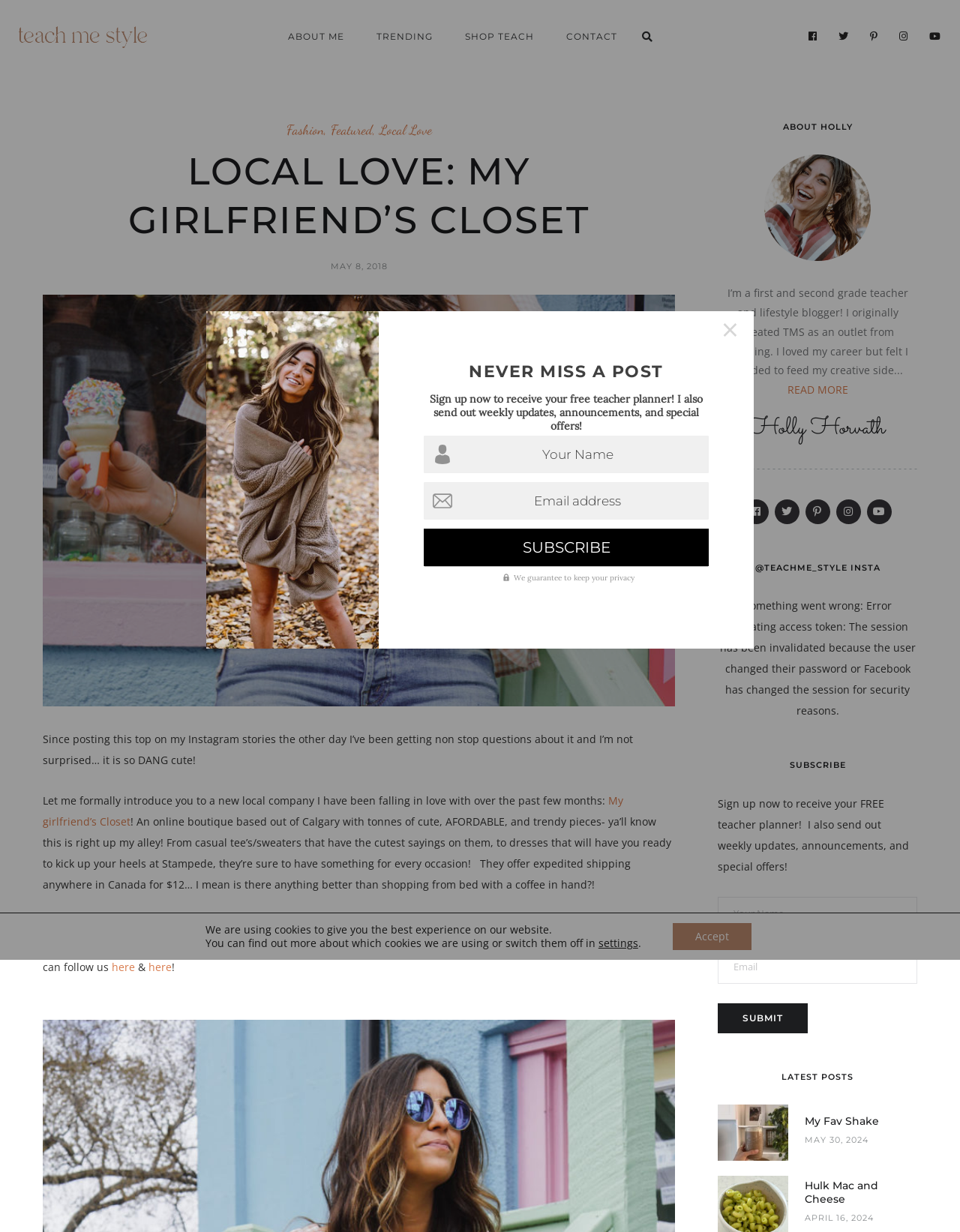Determine the bounding box coordinates for the element that should be clicked to follow this instruction: "Read the 'Malaysia BMX Freestyle National Championship 2024' post". The coordinates should be given as four float numbers between 0 and 1, in the format [left, top, right, bottom].

None